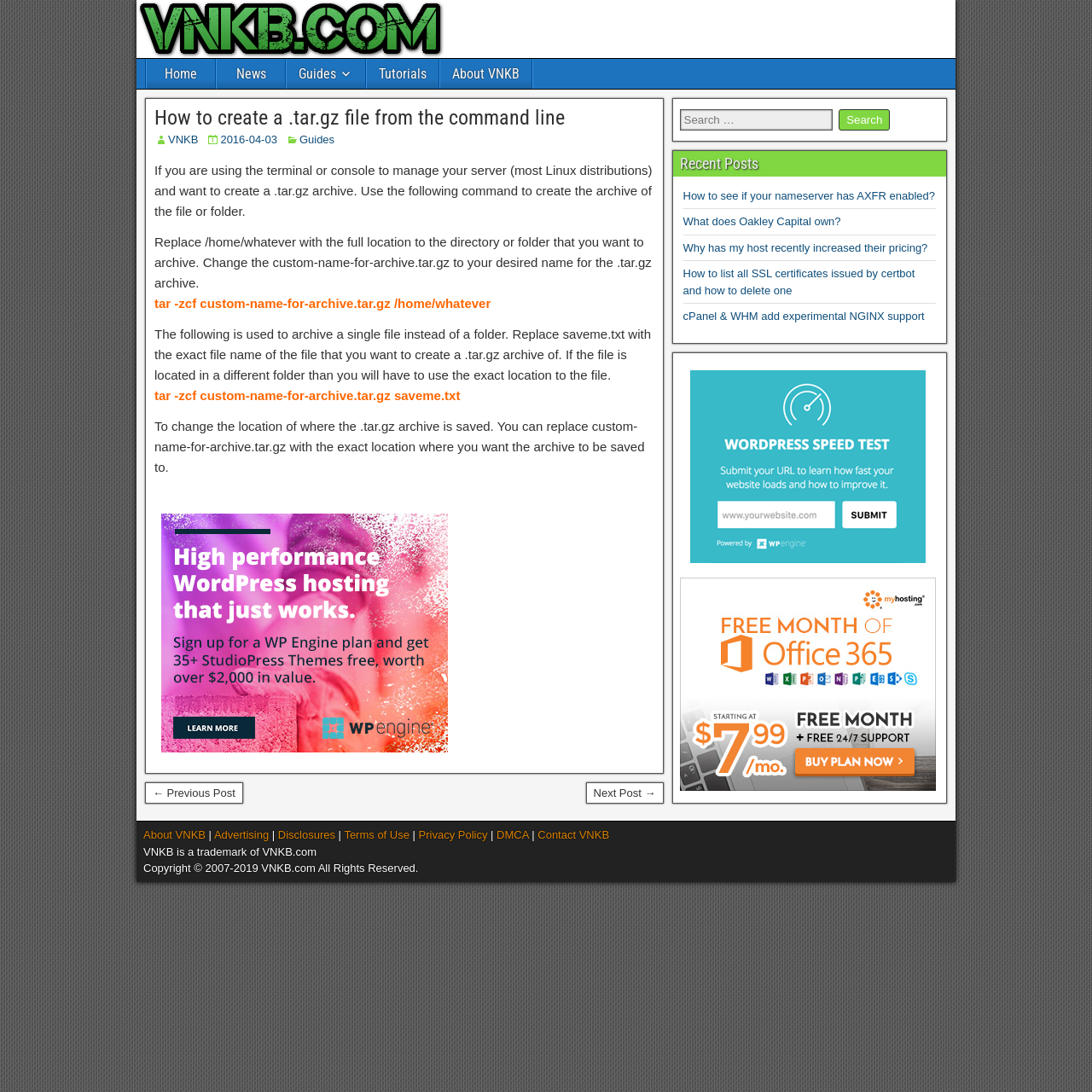Identify the bounding box coordinates of the region I need to click to complete this instruction: "Click the 'HOME' link".

None